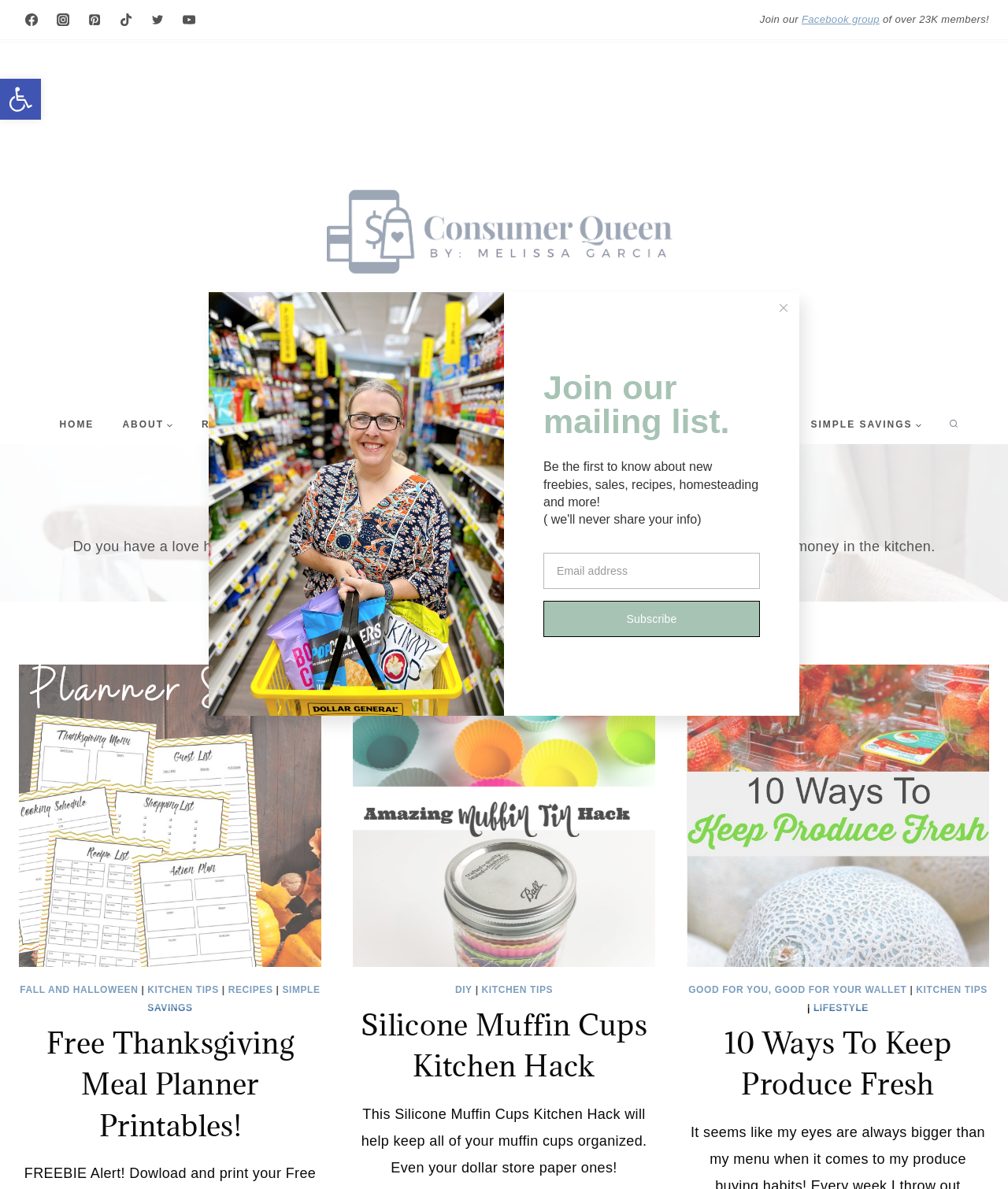Answer this question using a single word or a brief phrase:
How many input fields are there in the mailing list form?

1